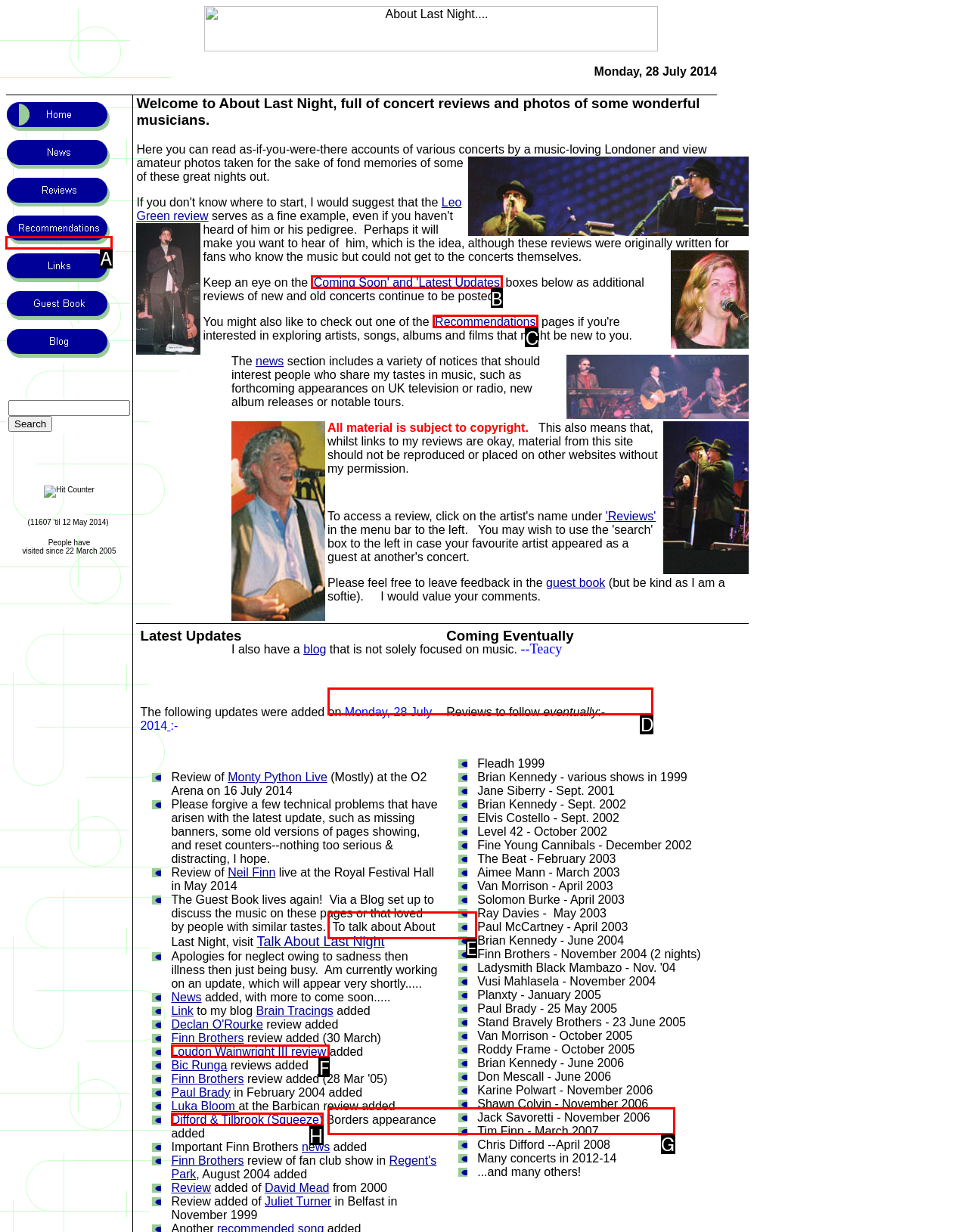Which UI element should be clicked to perform the following task: Check the recommendations? Answer with the corresponding letter from the choices.

A